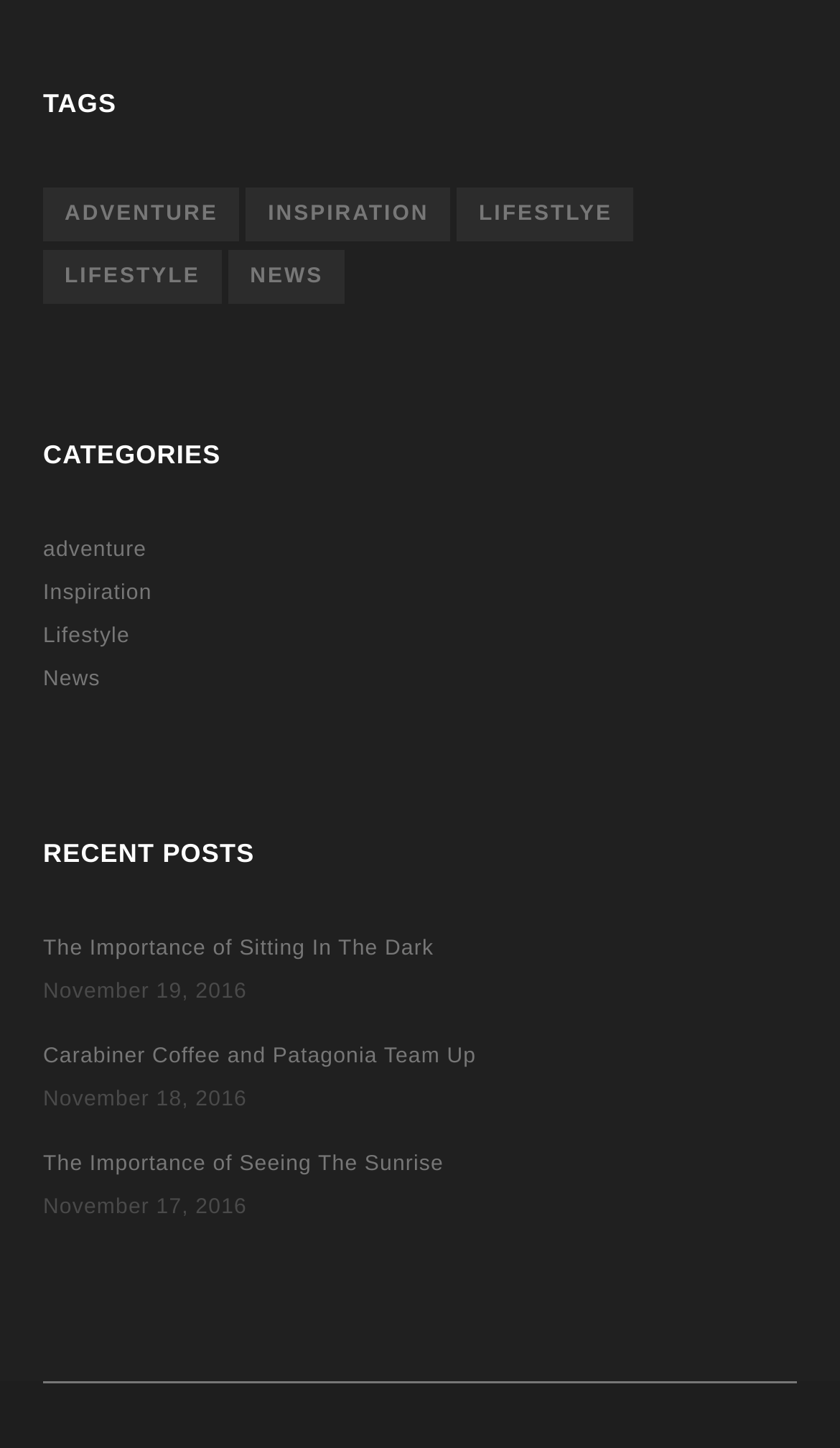Give a one-word or short-phrase answer to the following question: 
How many items are there in the 'Adventure' category?

6